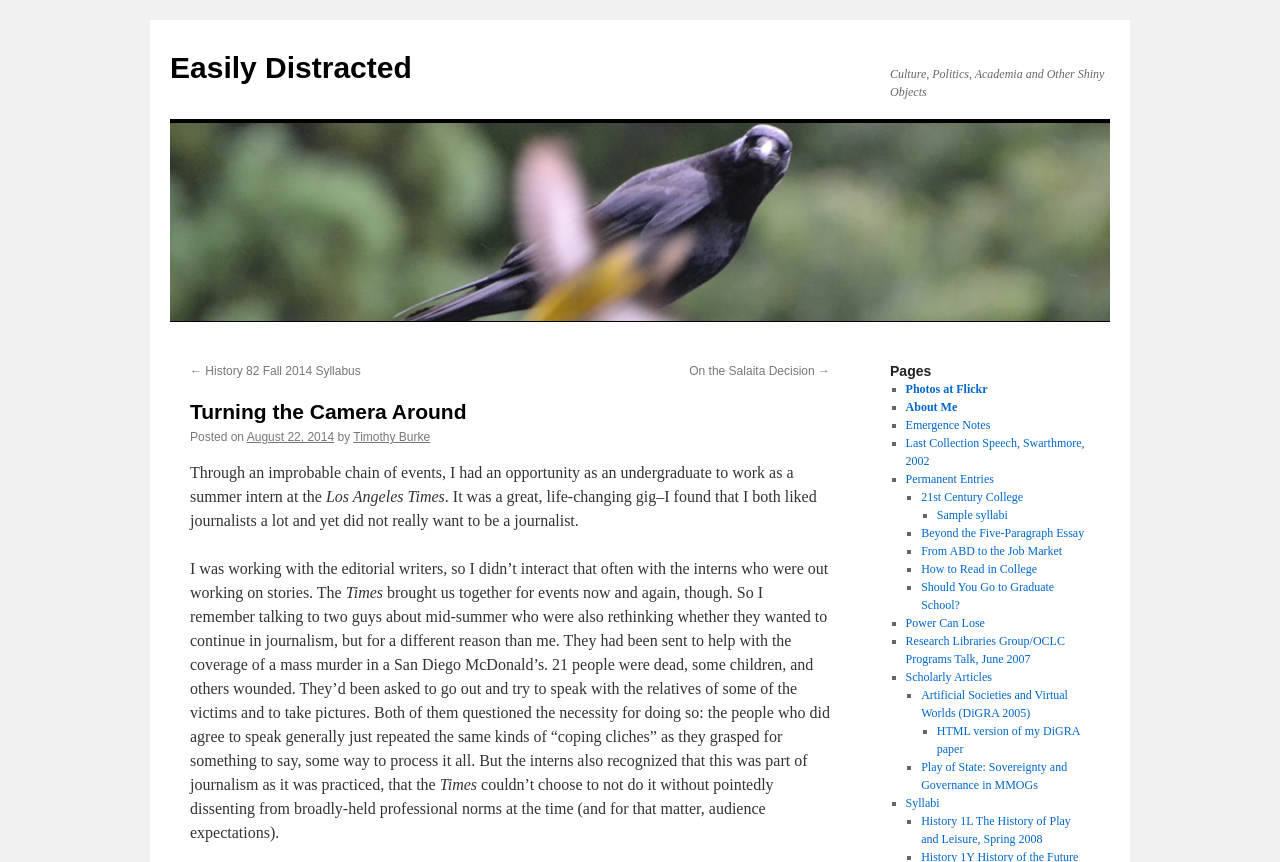Locate the bounding box coordinates of the clickable area needed to fulfill the instruction: "Visit the 'Photos at Flickr' page".

[0.707, 0.443, 0.772, 0.459]